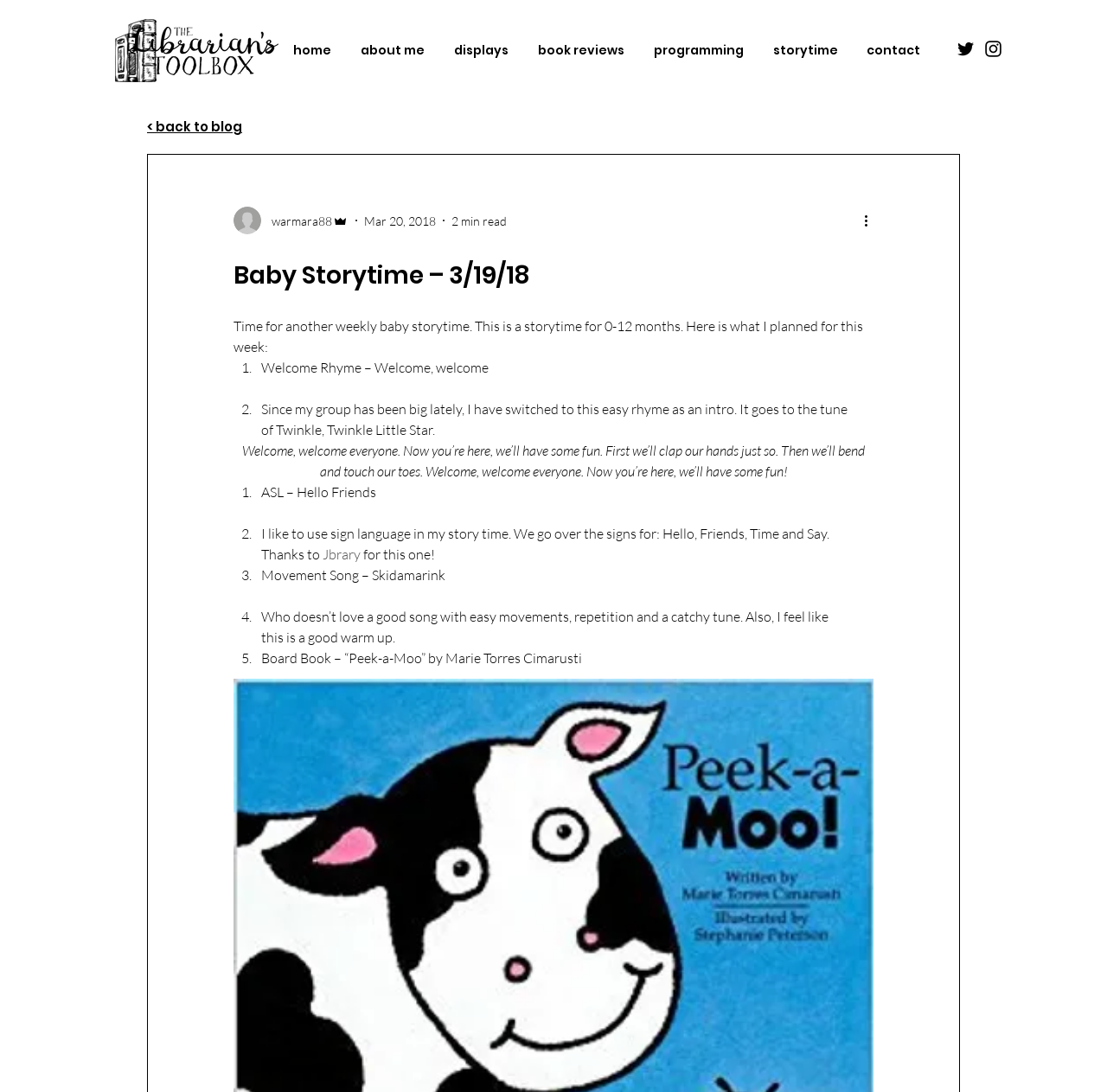Identify the bounding box coordinates of the specific part of the webpage to click to complete this instruction: "Click the 'storytime' link".

[0.685, 0.026, 0.77, 0.066]